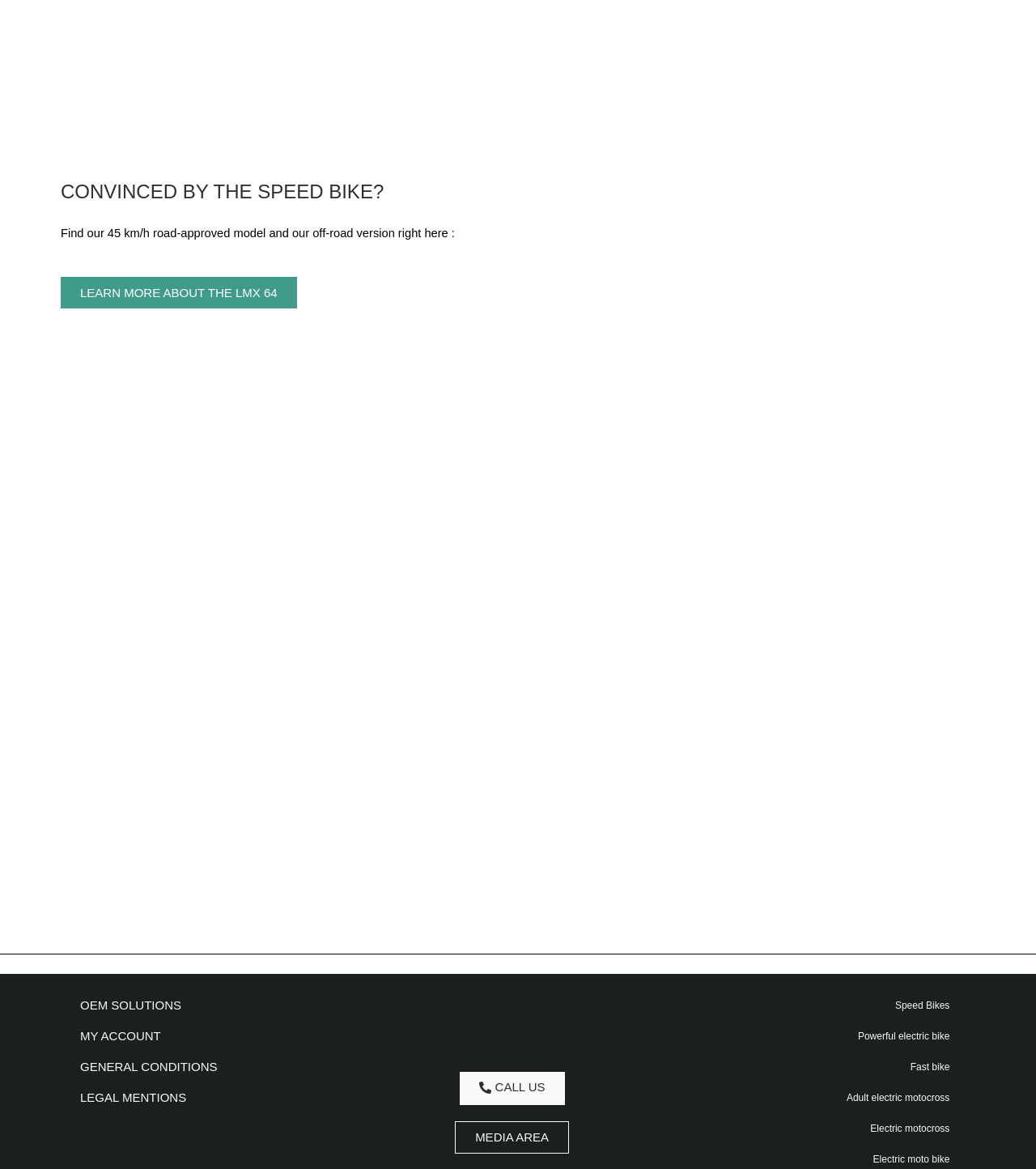Please answer the following question using a single word or phrase: 
What is the purpose of the 'CALL US' link?

To contact the company